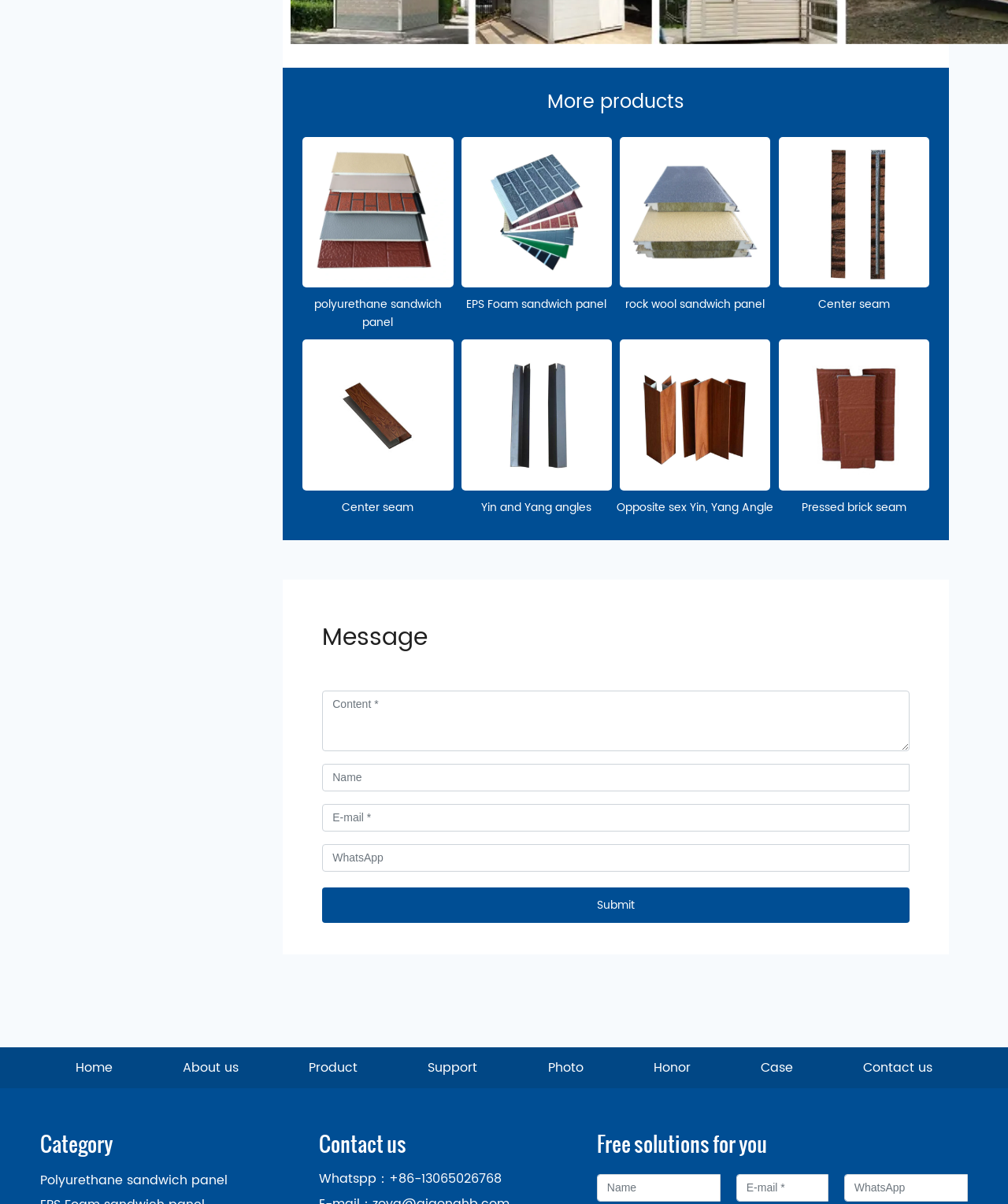Please answer the following question using a single word or phrase: 
What is the category listed at the bottom of the webpage?

Polyurethane sandwich panel